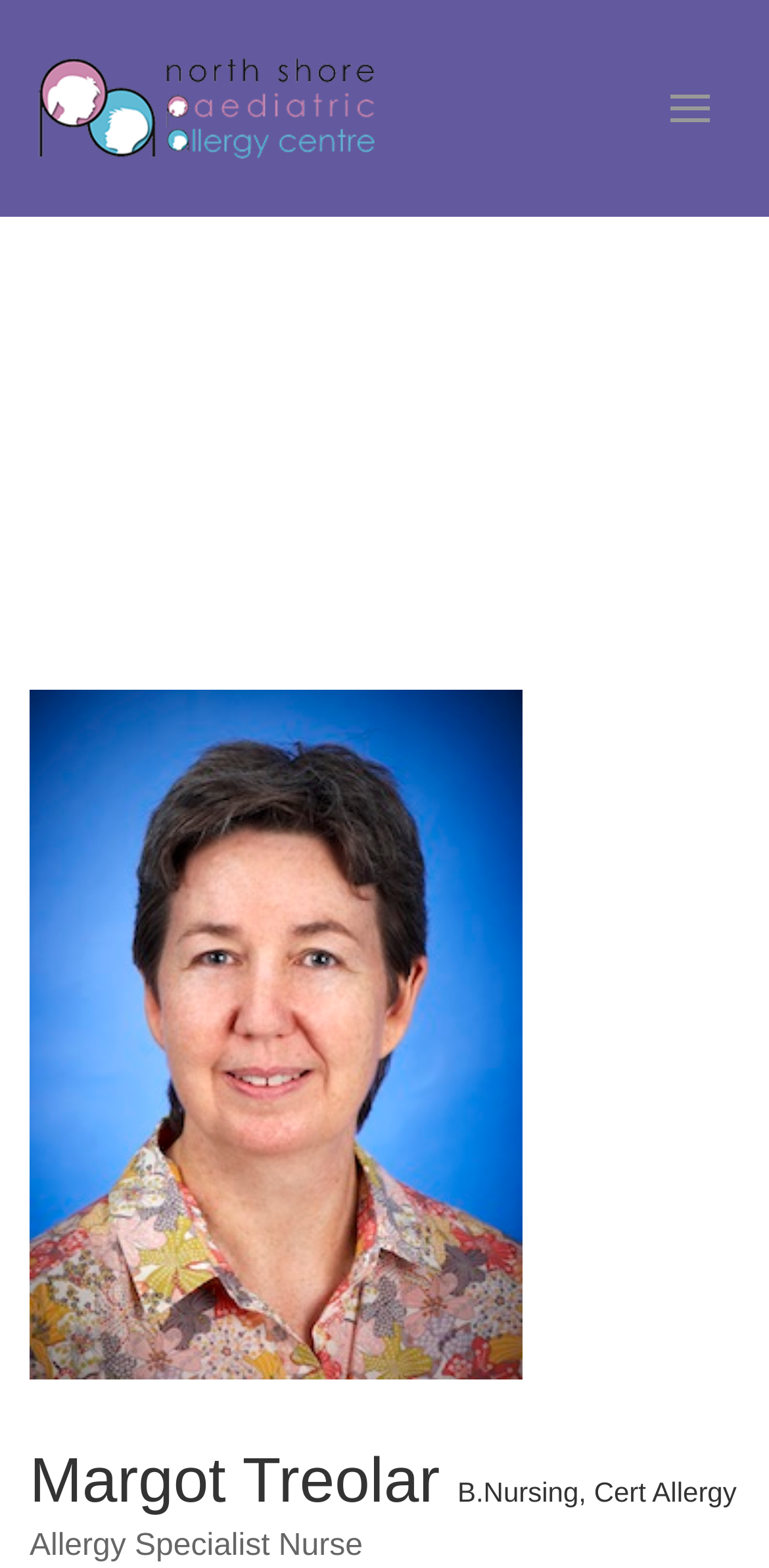Please provide a one-word or short phrase answer to the question:
What is the topic of the webpage?

Kids Allergy